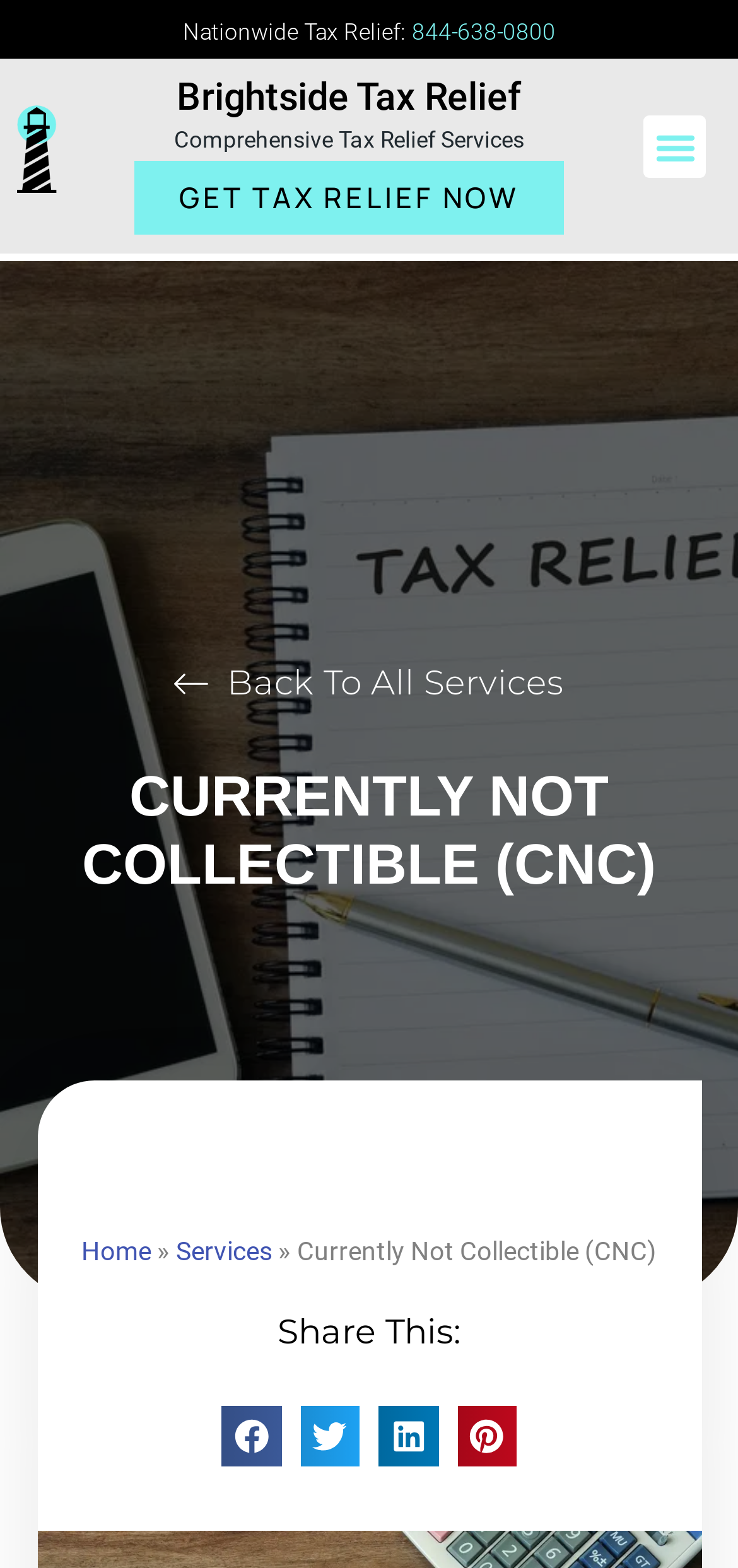Respond to the question below with a single word or phrase: What is the phone number for nationwide tax relief?

844-638-0800